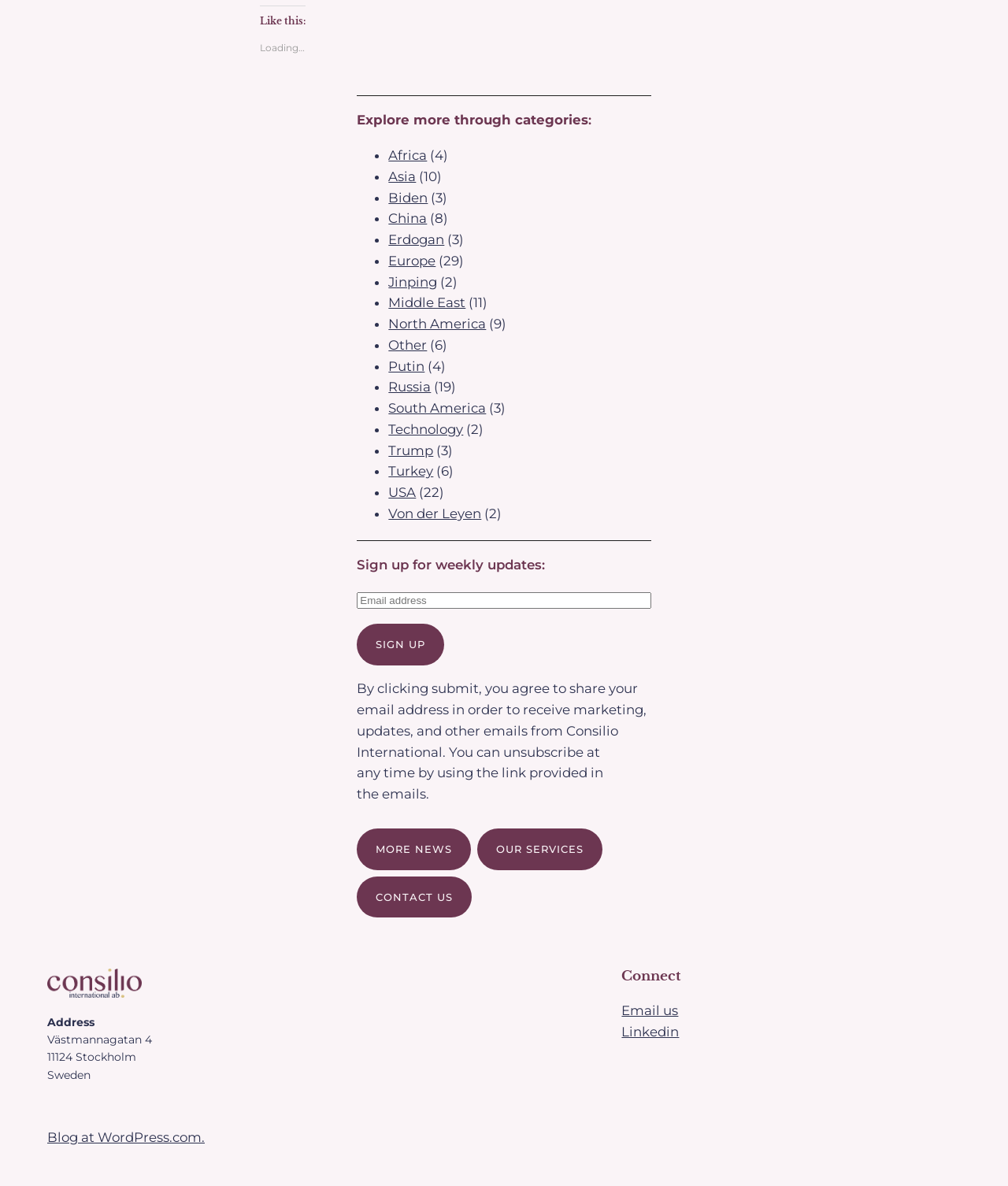Pinpoint the bounding box coordinates of the clickable element to carry out the following instruction: "Enter email address."

[0.354, 0.5, 0.646, 0.513]